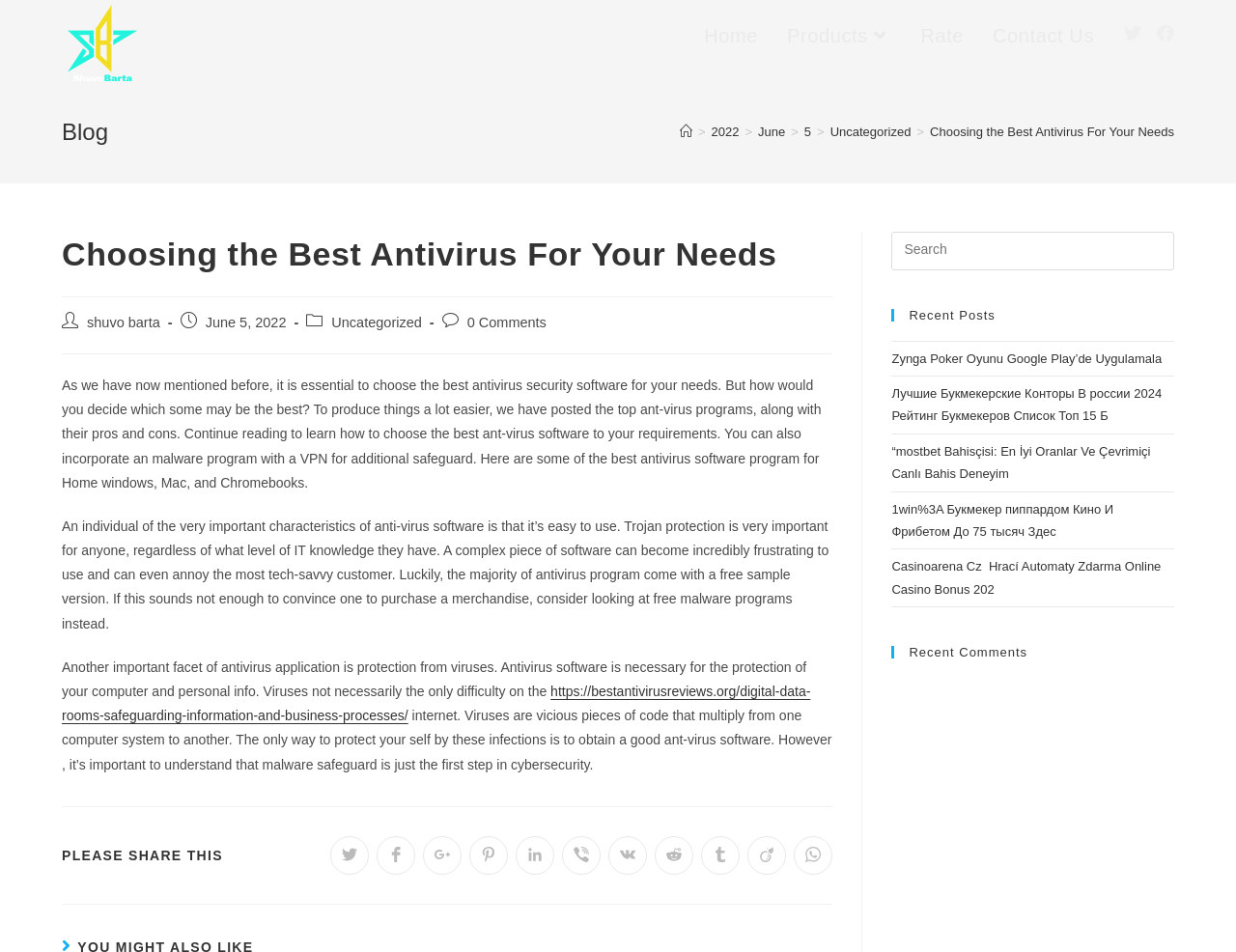Answer with a single word or phrase: 
What is the category of the current post?

Uncategorized